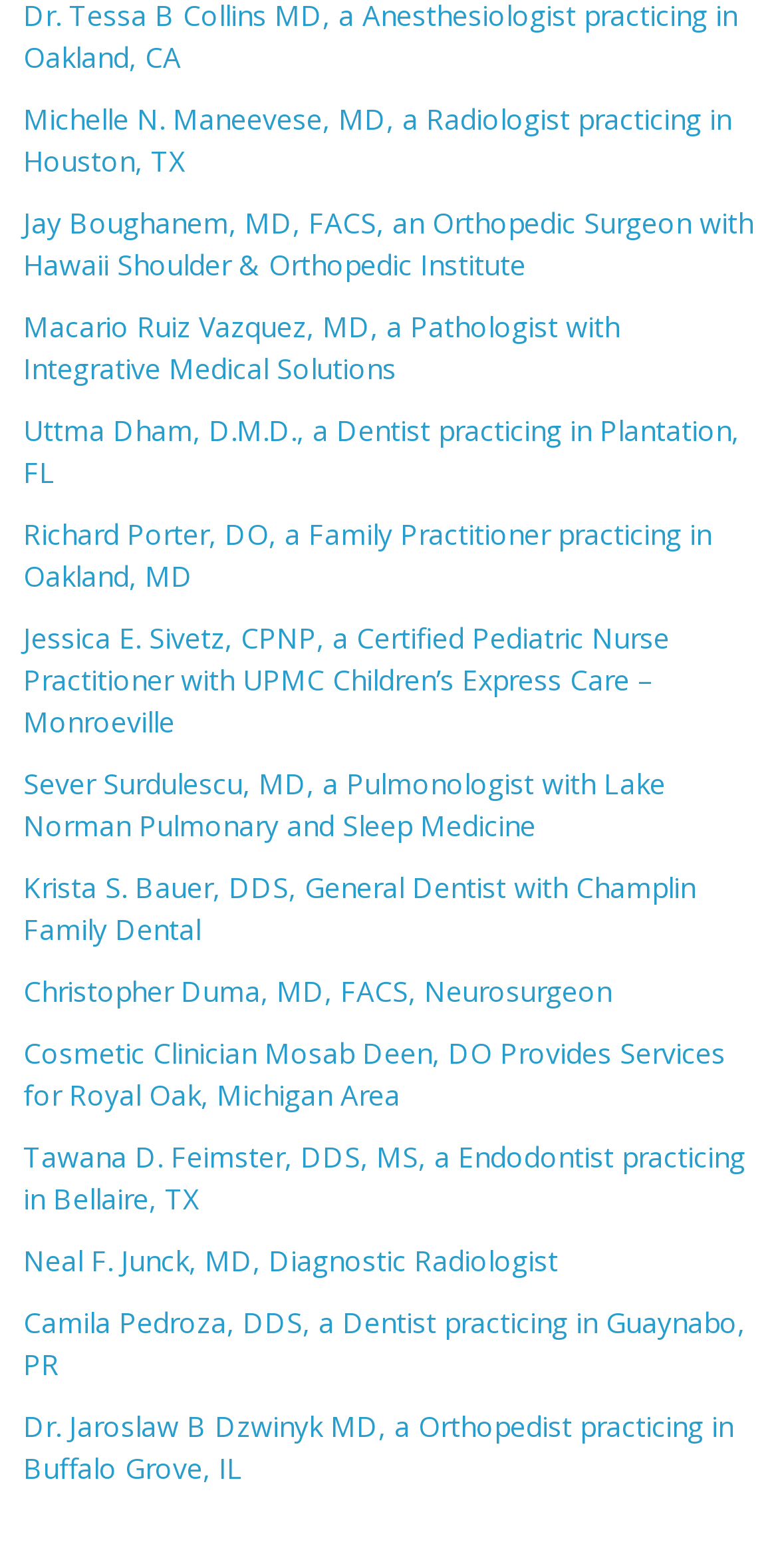From the details in the image, provide a thorough response to the question: What is the profession of Michelle N. Maneevese?

Based on the link element with the text 'Michelle N. Maneevese, MD, a Radiologist practicing in Houston, TX', I can infer that Michelle N. Maneevese is a Radiologist.